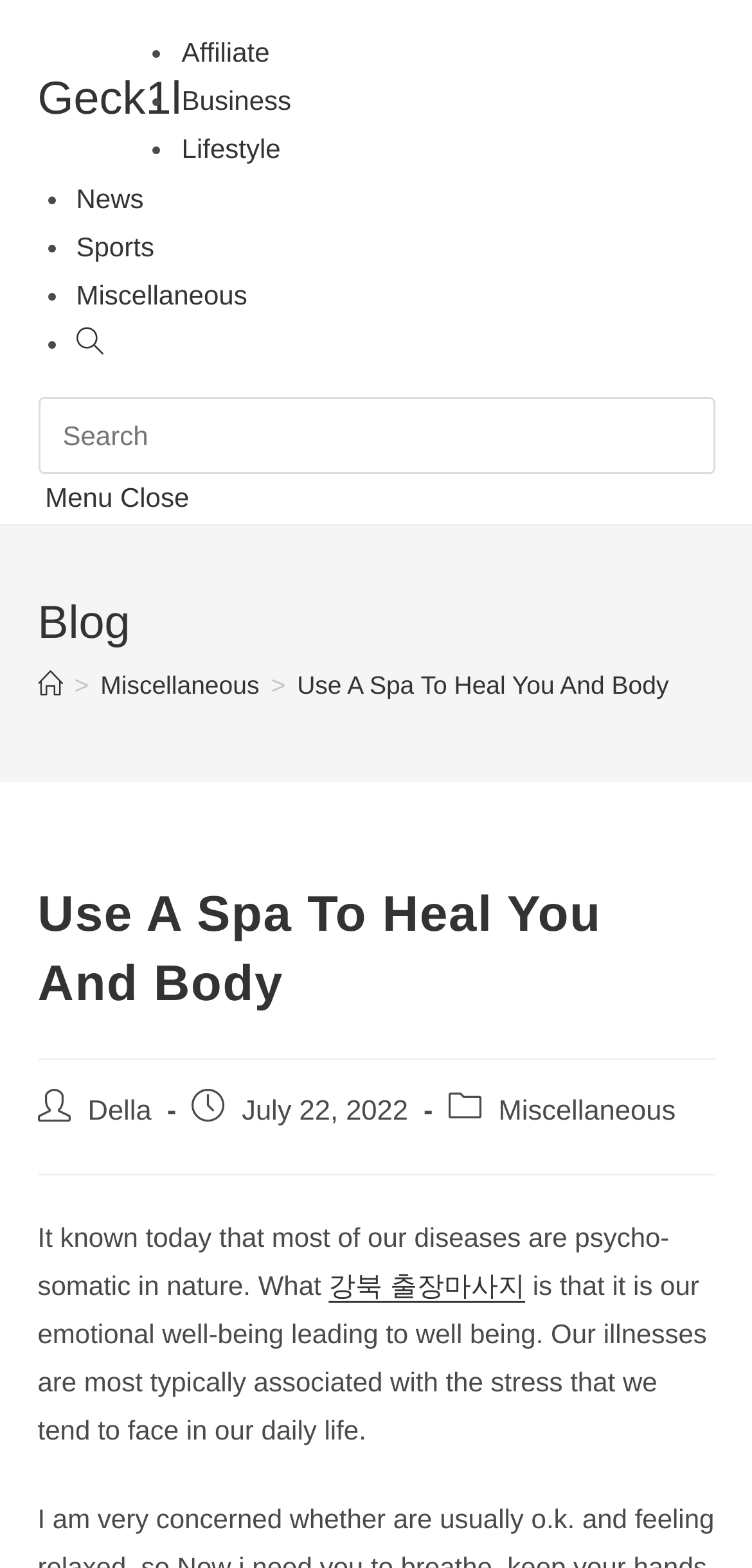Find the bounding box coordinates of the area that needs to be clicked in order to achieve the following instruction: "Search this website". The coordinates should be specified as four float numbers between 0 and 1, i.e., [left, top, right, bottom].

[0.05, 0.254, 0.95, 0.303]